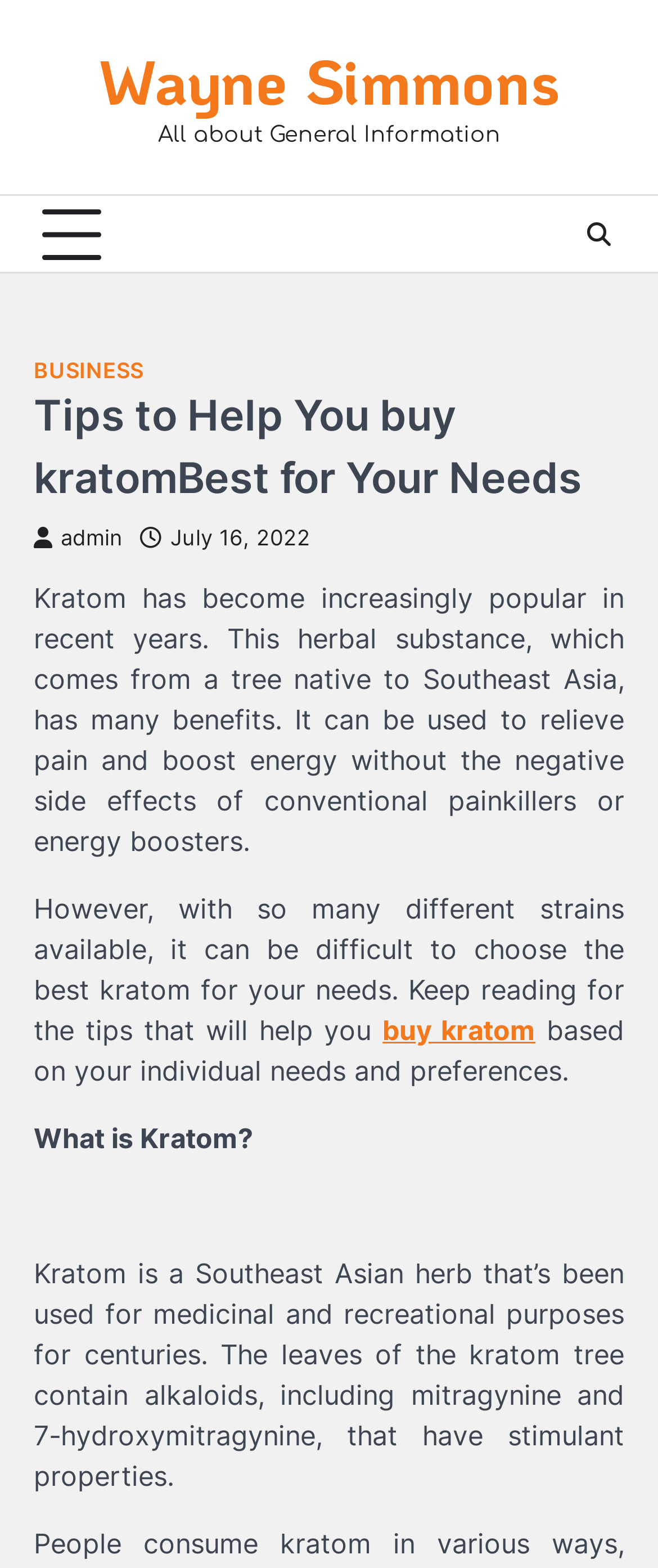What is the purpose of the article?
Please provide a full and detailed response to the question.

The webpage is providing tips to help readers choose the best kratom for their needs. This can be inferred from the title of the webpage and the content of the article, which provides information about kratom and how to choose the right one.